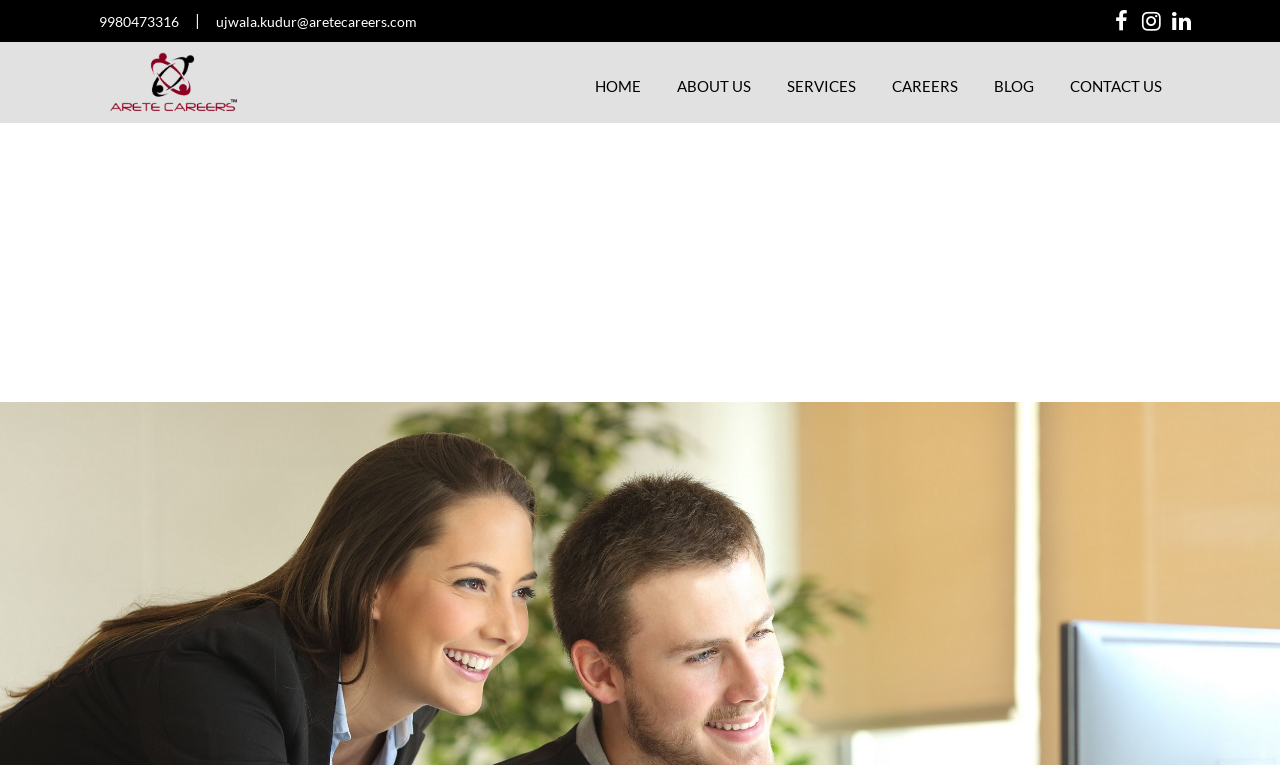Using the element description: "Contact Us", determine the bounding box coordinates for the specified UI element. The coordinates should be four float numbers between 0 and 1, [left, top, right, bottom].

[0.823, 0.093, 0.92, 0.132]